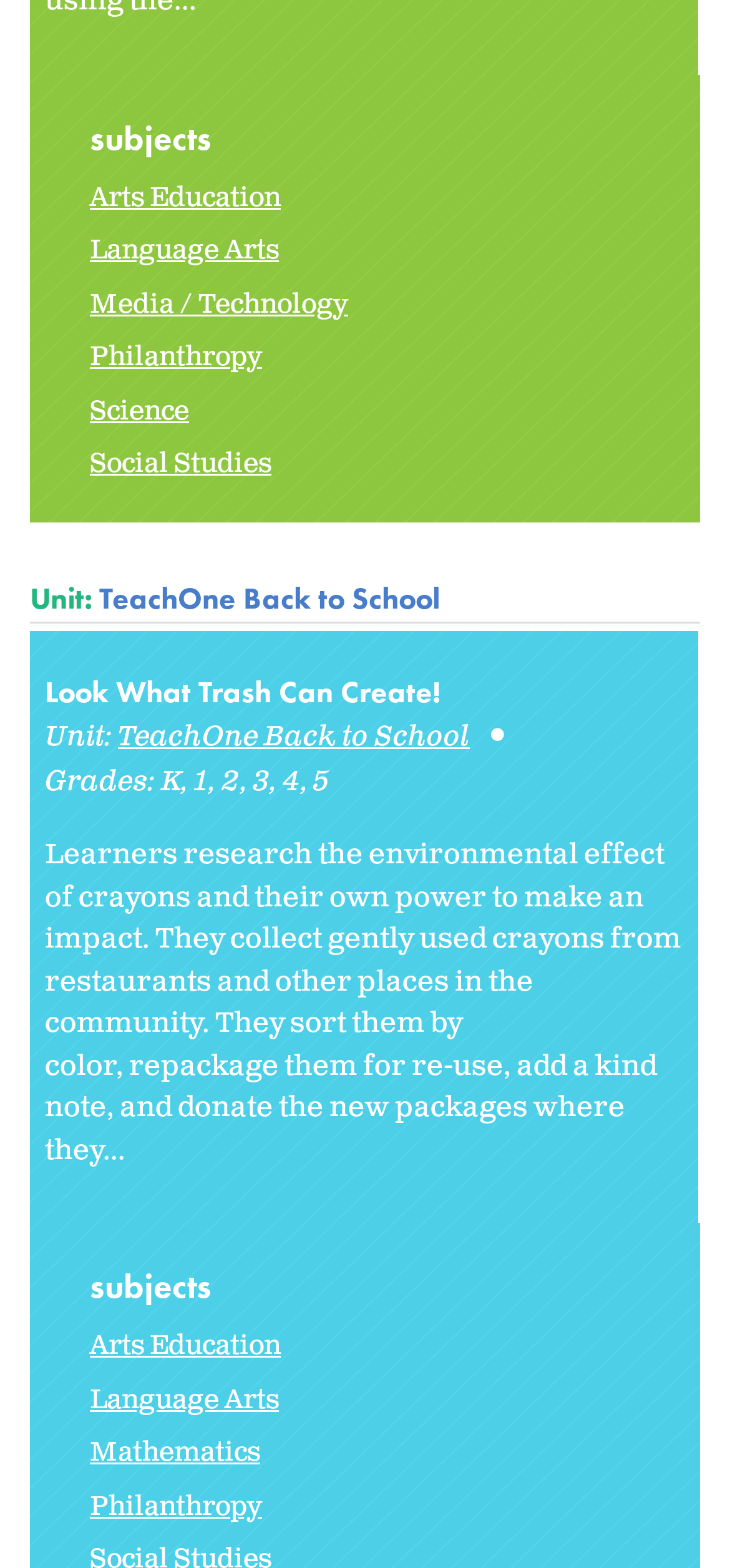Using the element description provided, determine the bounding box coordinates in the format (top-left x, top-left y, bottom-right x, bottom-right y). Ensure that all values are floating point numbers between 0 and 1. Element description: Philanthropy

[0.123, 0.126, 0.331, 0.145]